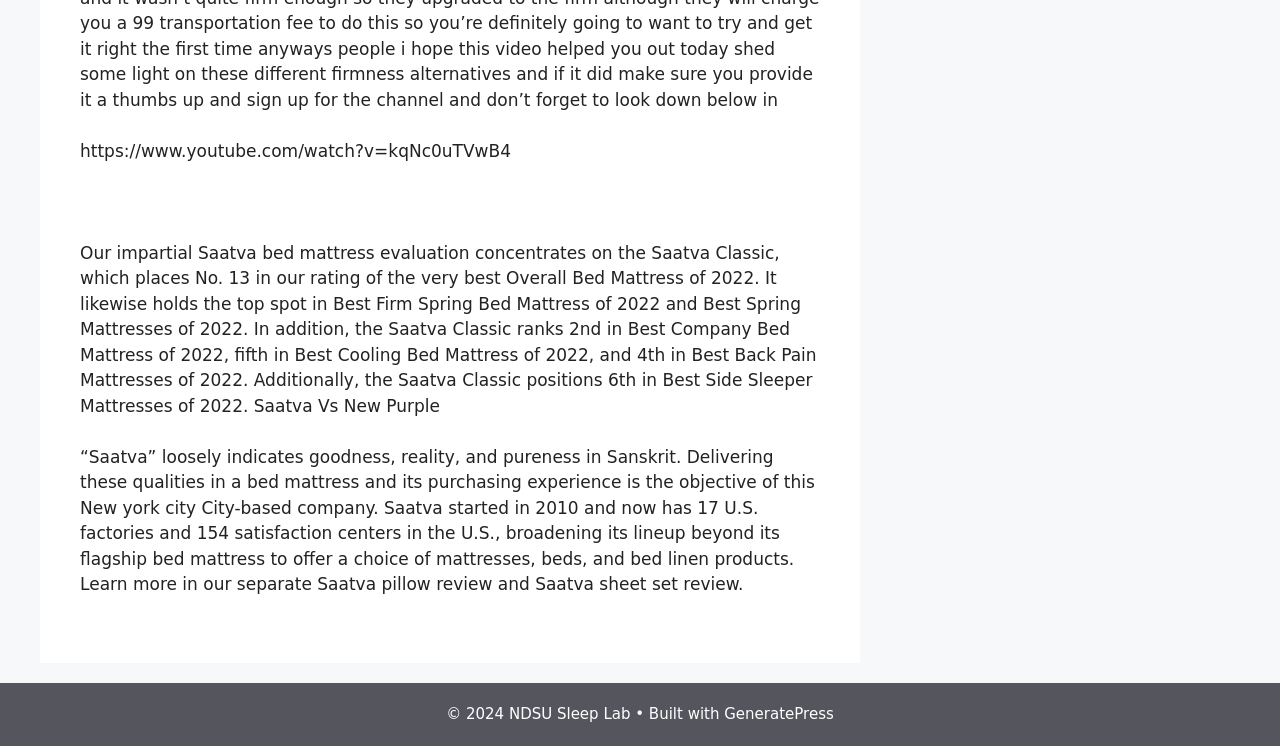Provide your answer in a single word or phrase: 
What is the name of the theme used to build the webpage?

GeneratePress